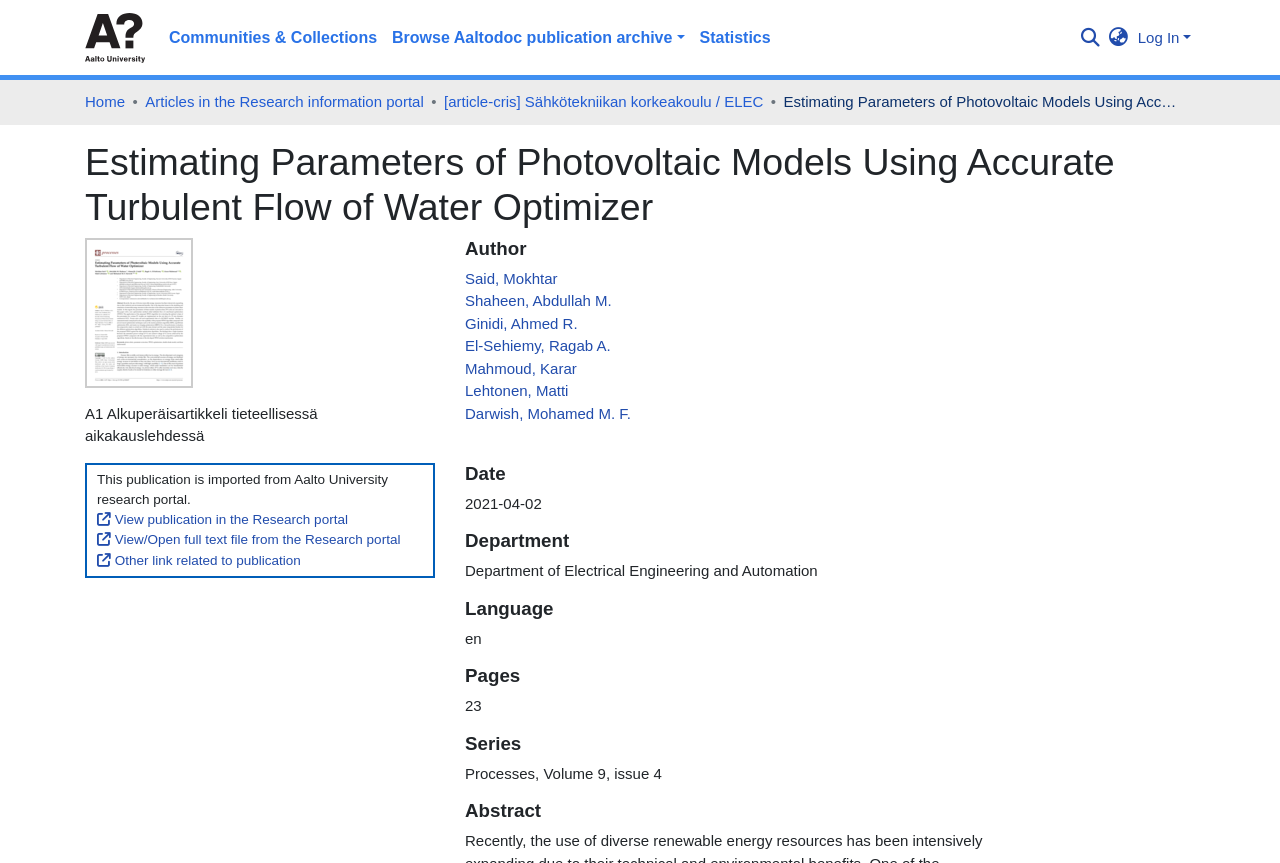What is the name of the university in the top-left corner?
Please provide a detailed answer to the question.

I found the answer by looking at the top-left corner of the webpage, where I saw an image with the text 'Aalto University'.